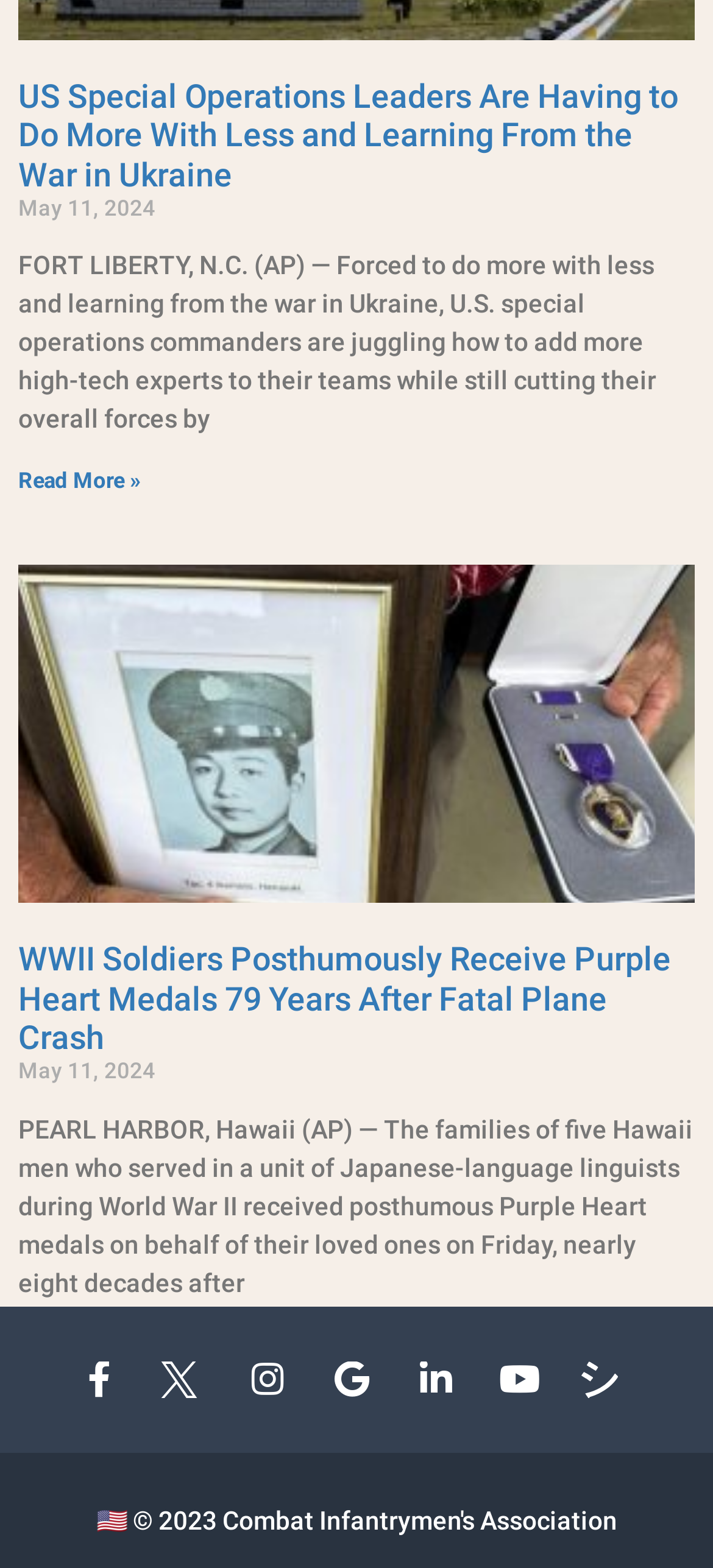What is the name of the association mentioned at the bottom of the webpage?
Please respond to the question with a detailed and informative answer.

I found the name 'Combat Infantrymen's Association' mentioned at the bottom of the webpage, along with links to its social media profiles.